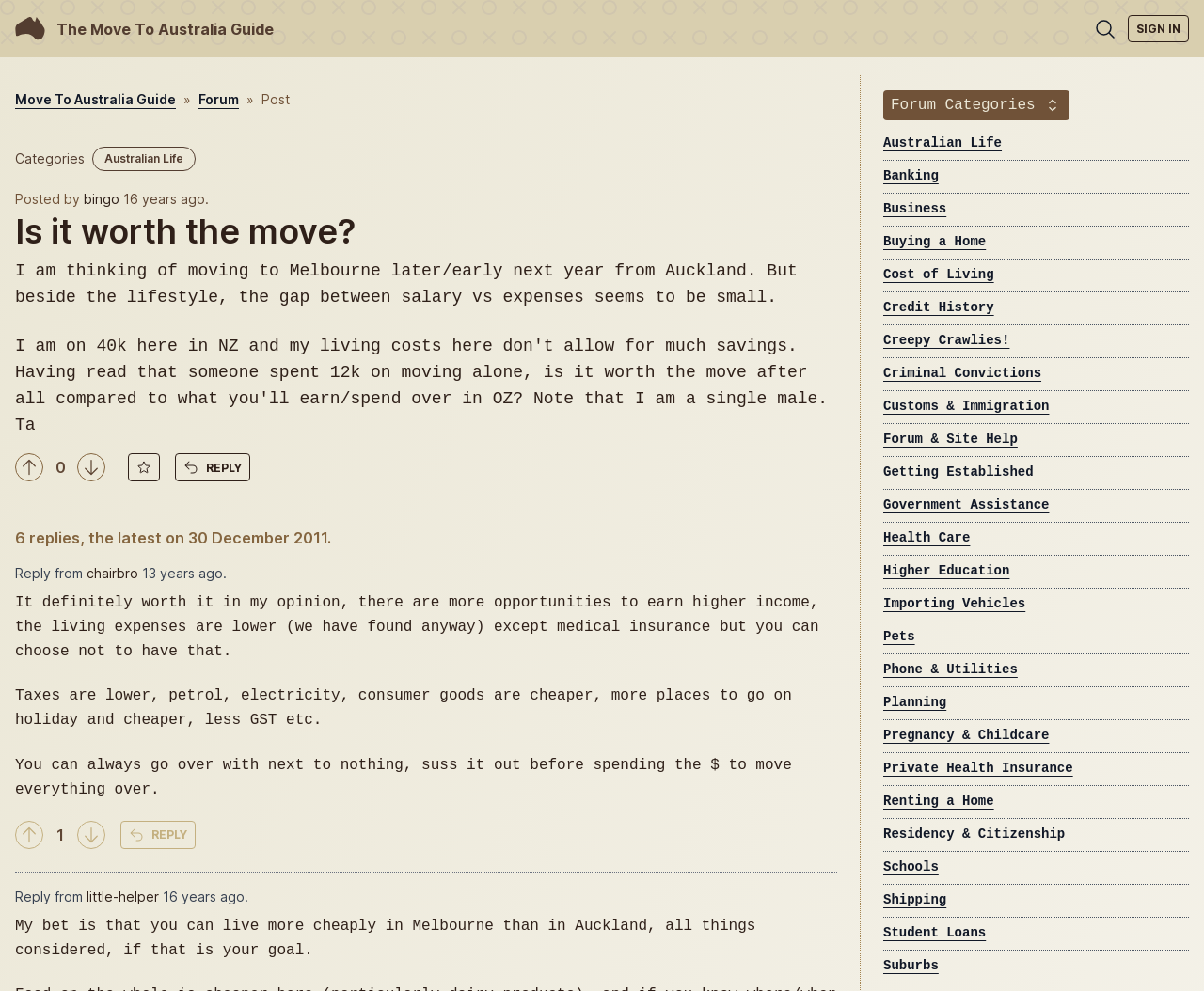Based on the image, provide a detailed response to the question:
What is the topic of the discussion?

The topic of the discussion is about moving to Melbourne, as indicated by the heading 'Is it worth the move?' and the initial post discussing the pros and cons of moving to Melbourne from Auckland.